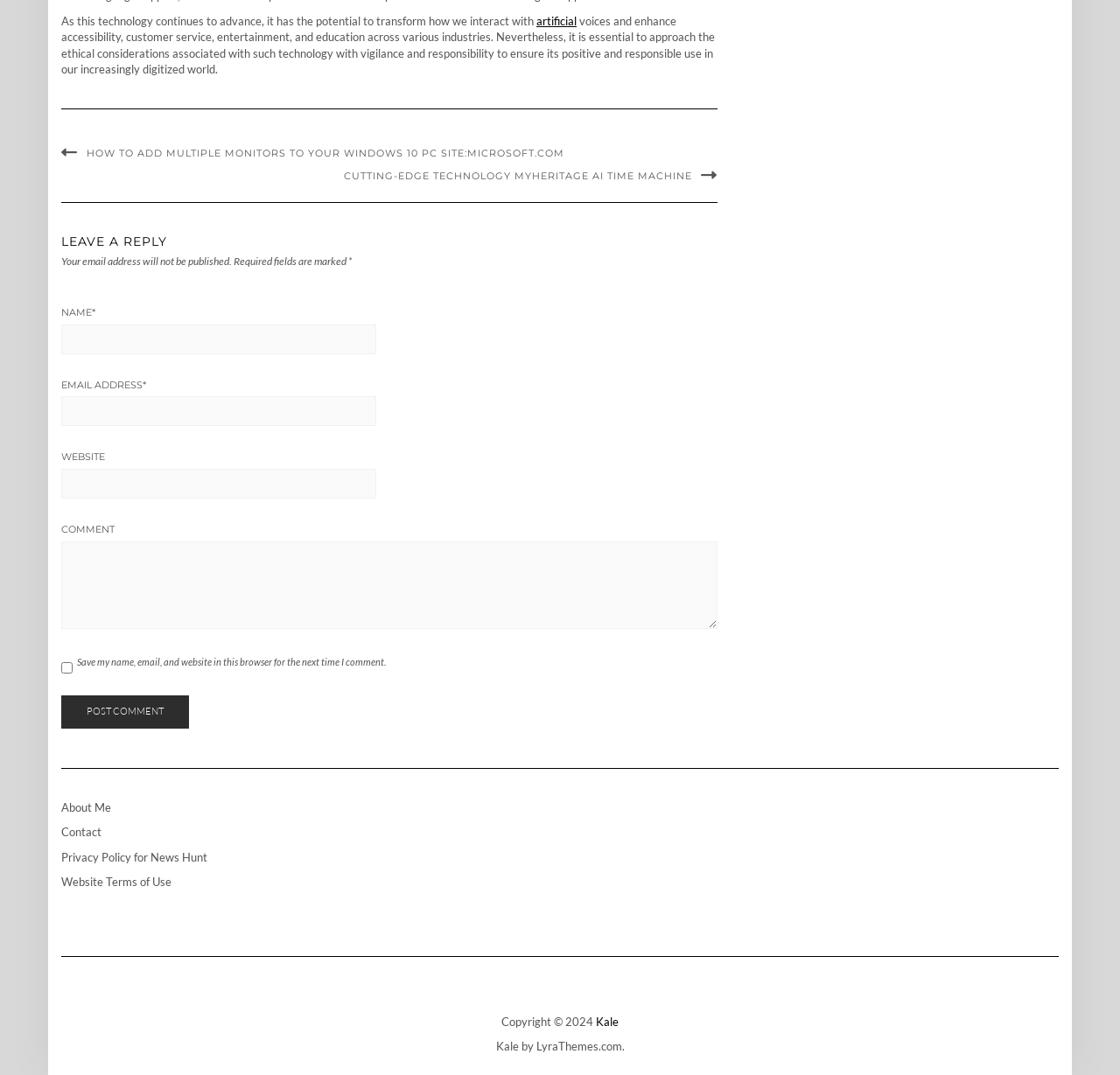Refer to the image and provide an in-depth answer to the question: 
What is the copyright year?

The copyright year can be found at the bottom of the webpage, where it is stated 'Copyright © 2024'.